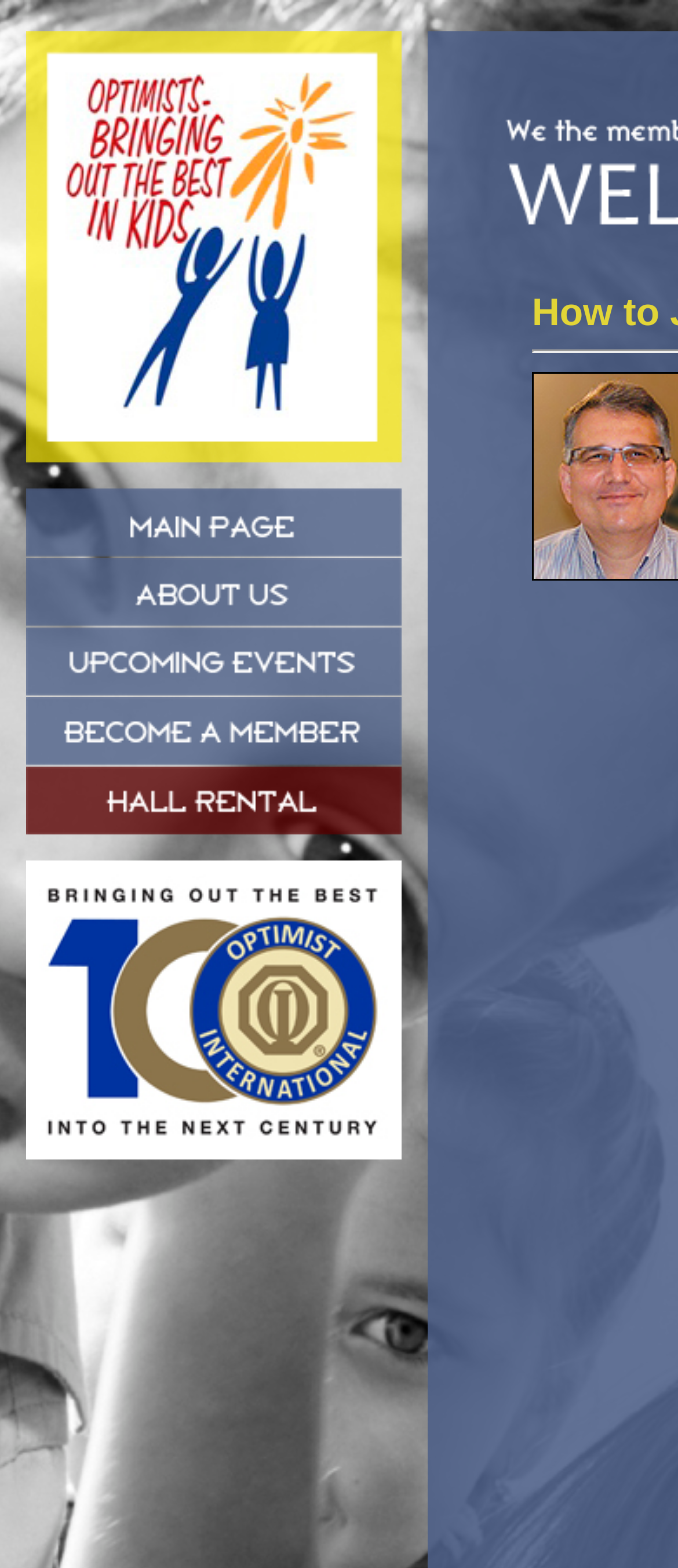Using the description "title="Welland Hall Rentals"", locate and provide the bounding box of the UI element.

[0.038, 0.518, 0.592, 0.537]